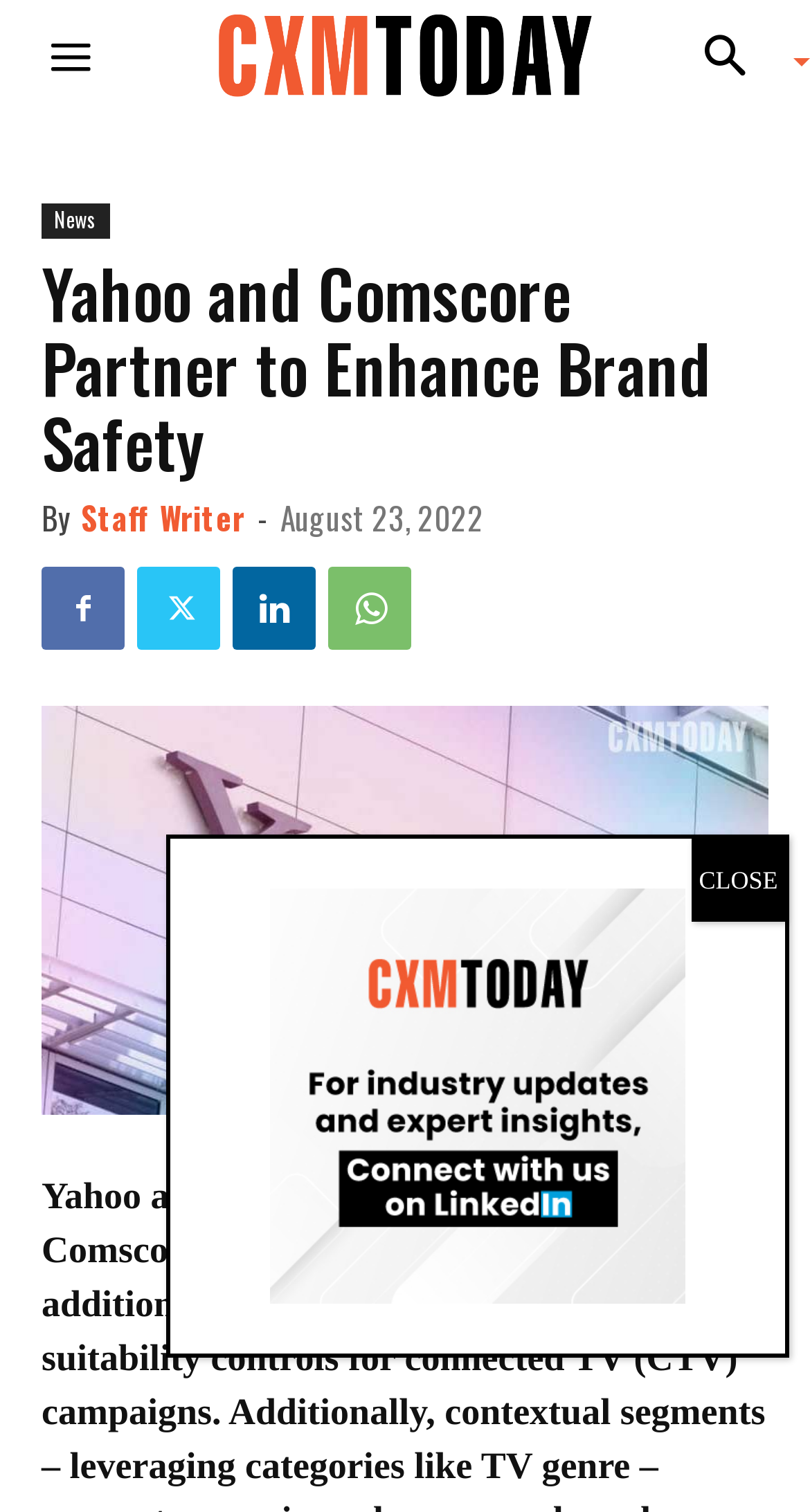Using the element description: "Appointments & Awards", determine the bounding box coordinates for the specified UI element. The coordinates should be four float numbers between 0 and 1, [left, top, right, bottom].

None